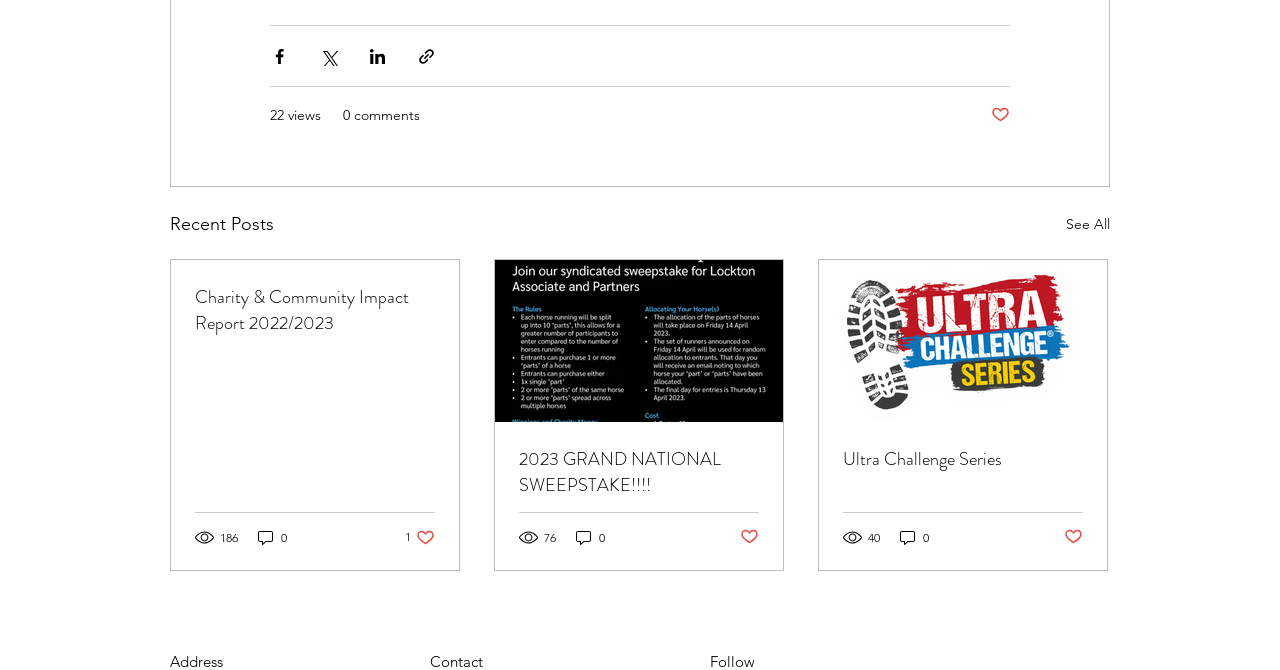Based on the element description, predict the bounding box coordinates (top-left x, top-left y, bottom-right x, bottom-right y) for the UI element in the screenshot: 186

[0.152, 0.788, 0.188, 0.816]